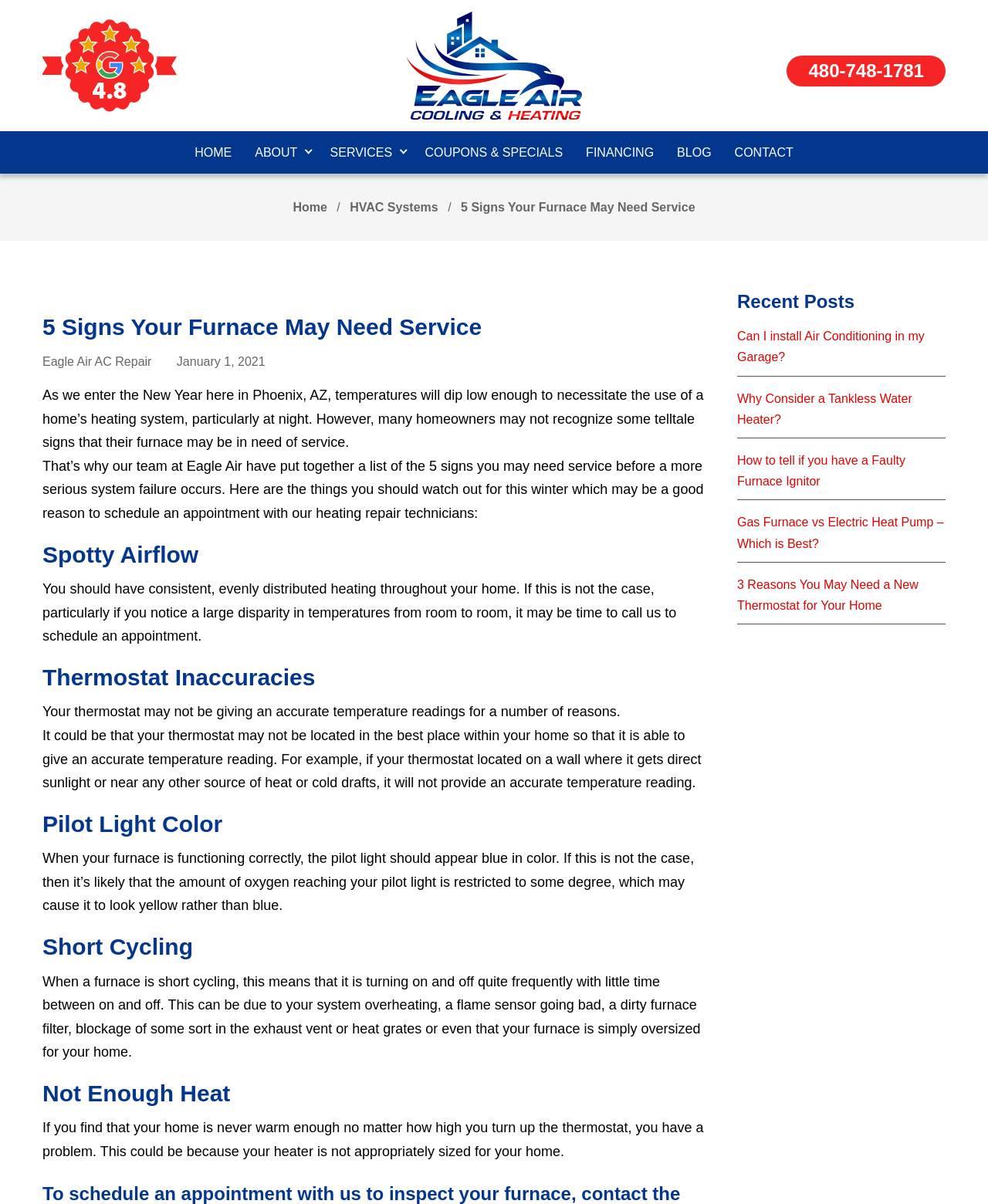Locate the bounding box coordinates of the clickable area needed to fulfill the instruction: "Read the blog post about '5 Signs Your Furnace May Need Service'".

[0.466, 0.167, 0.704, 0.178]